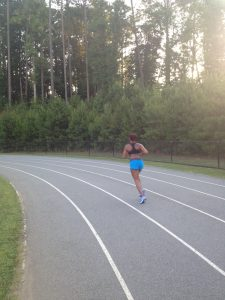What surrounds the curved track?
Answer the question in as much detail as possible.

According to the caption, the curved track is surrounded by tall trees, which creates a natural and serene environment for the runner.